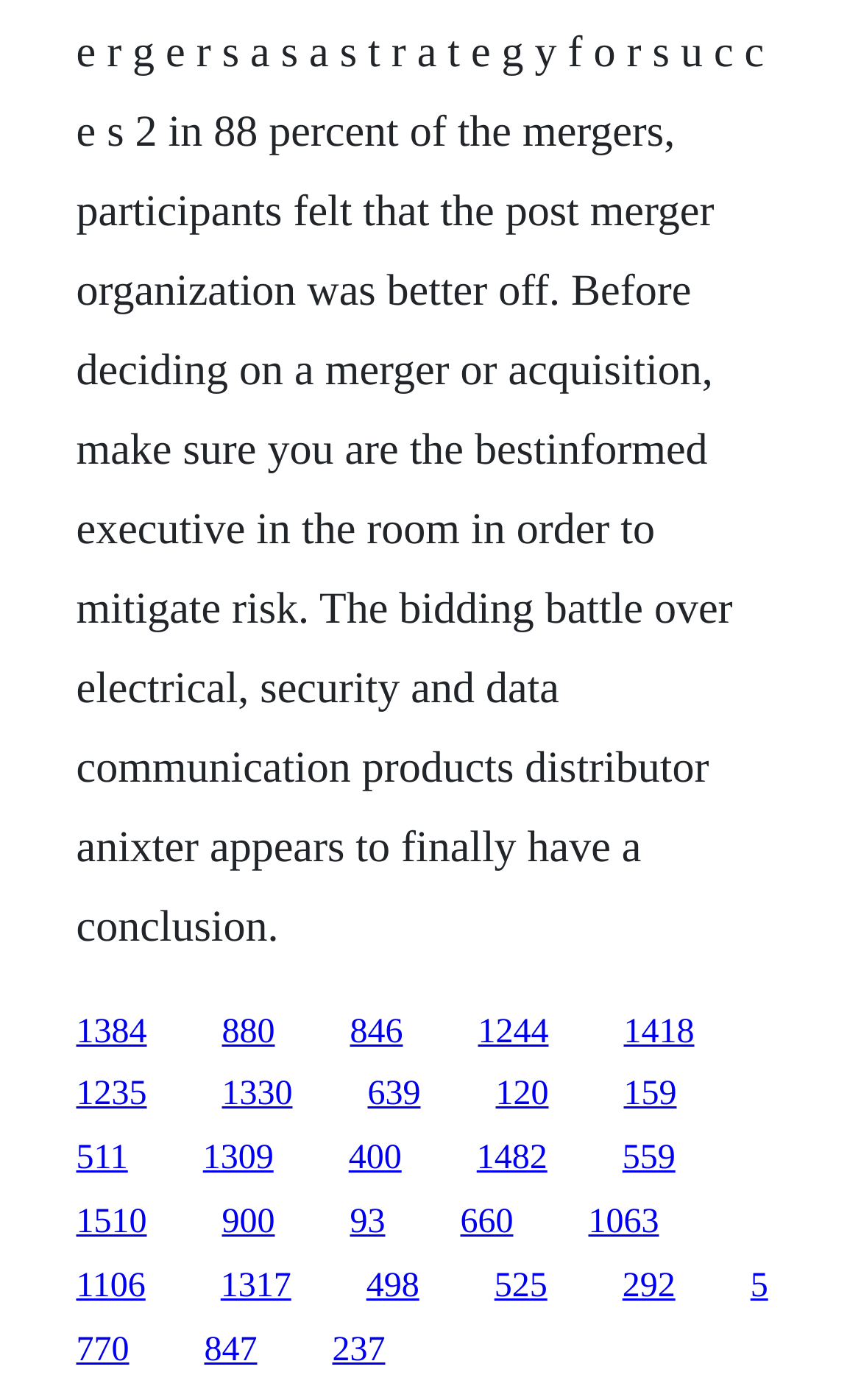Provide a one-word or short-phrase response to the question:
What is the vertical position of the link '1384'?

Above